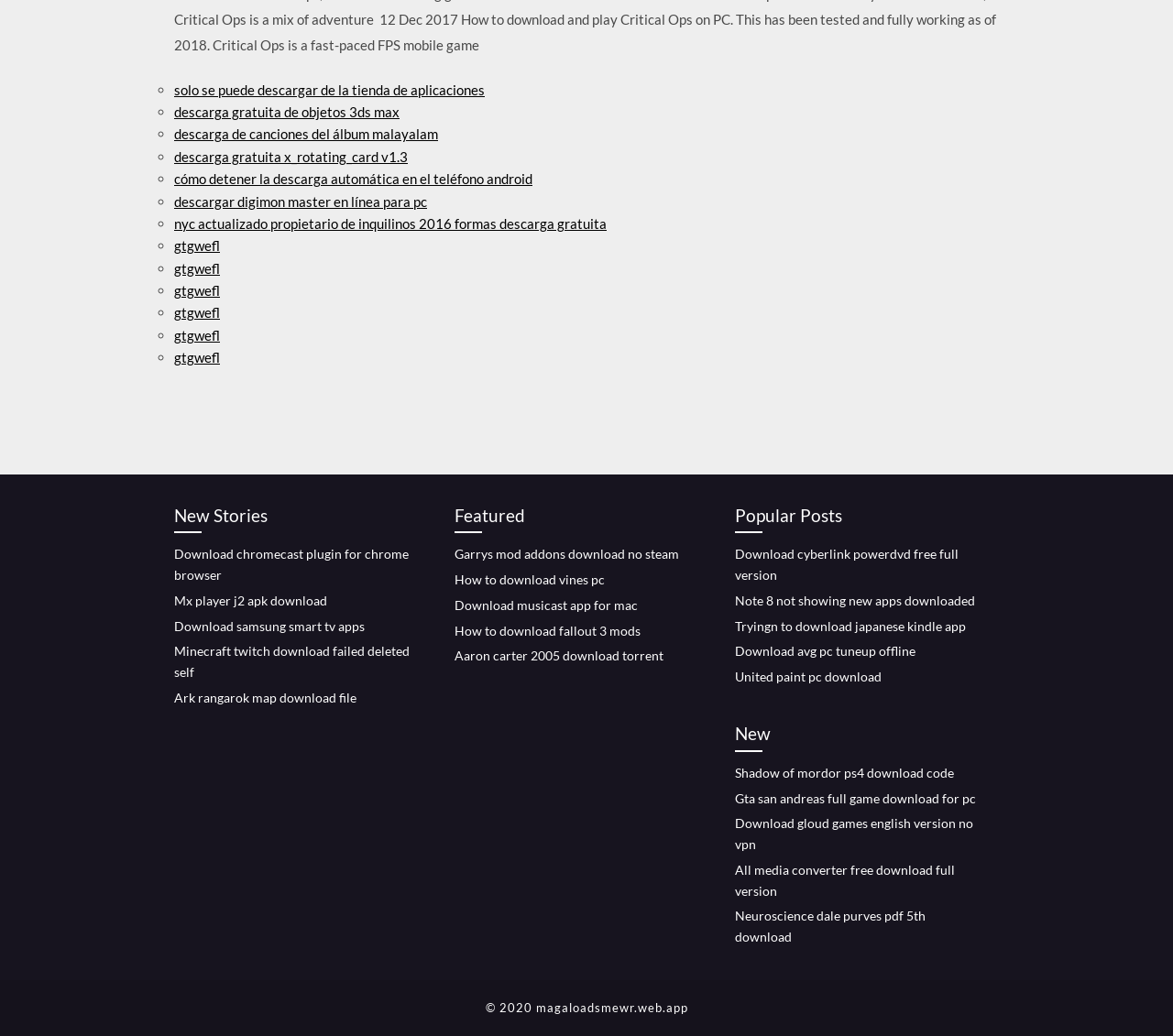Please pinpoint the bounding box coordinates for the region I should click to adhere to this instruction: "download samsung smart tv apps".

[0.148, 0.596, 0.311, 0.612]